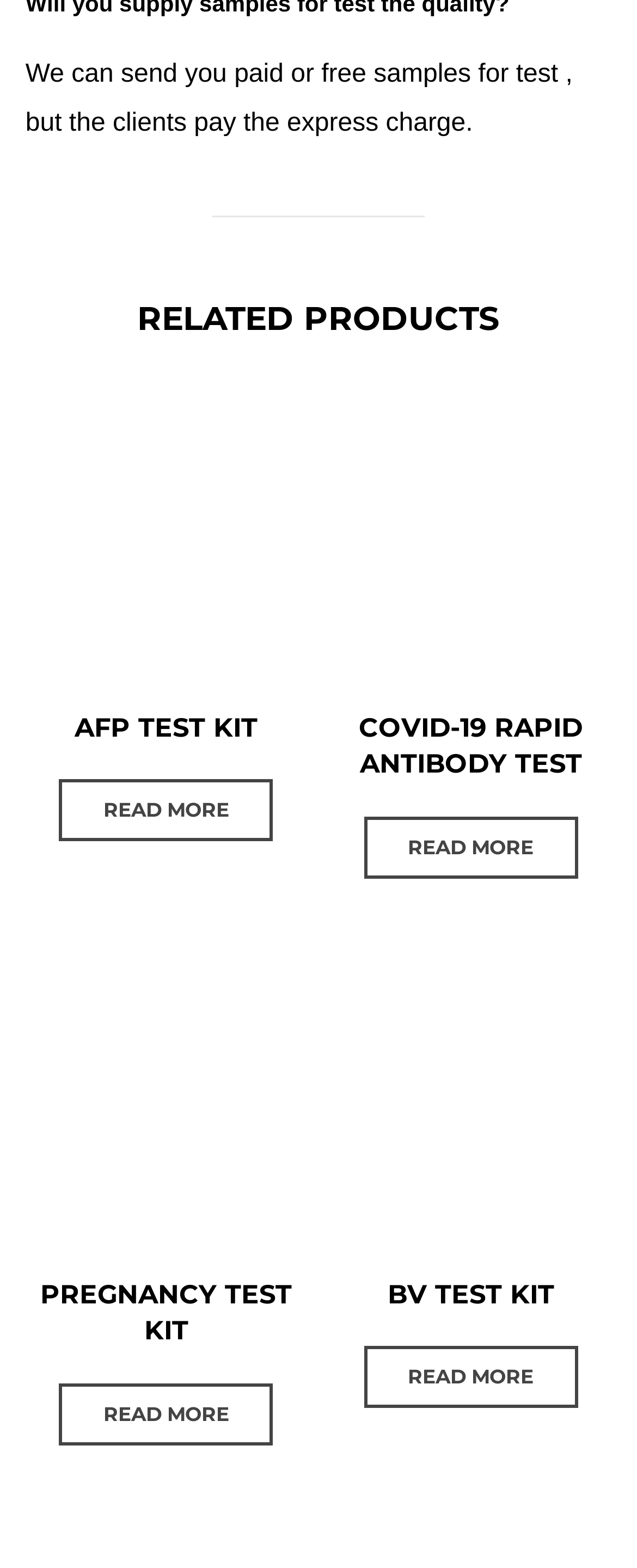Determine the bounding box coordinates of the element that should be clicked to execute the following command: "Click on 'AFP TEST KIT'".

[0.04, 0.249, 0.482, 0.485]